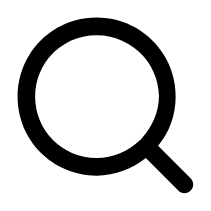Please give a concise answer to this question using a single word or phrase: 
What is the purpose of the icon?

To initiate a search